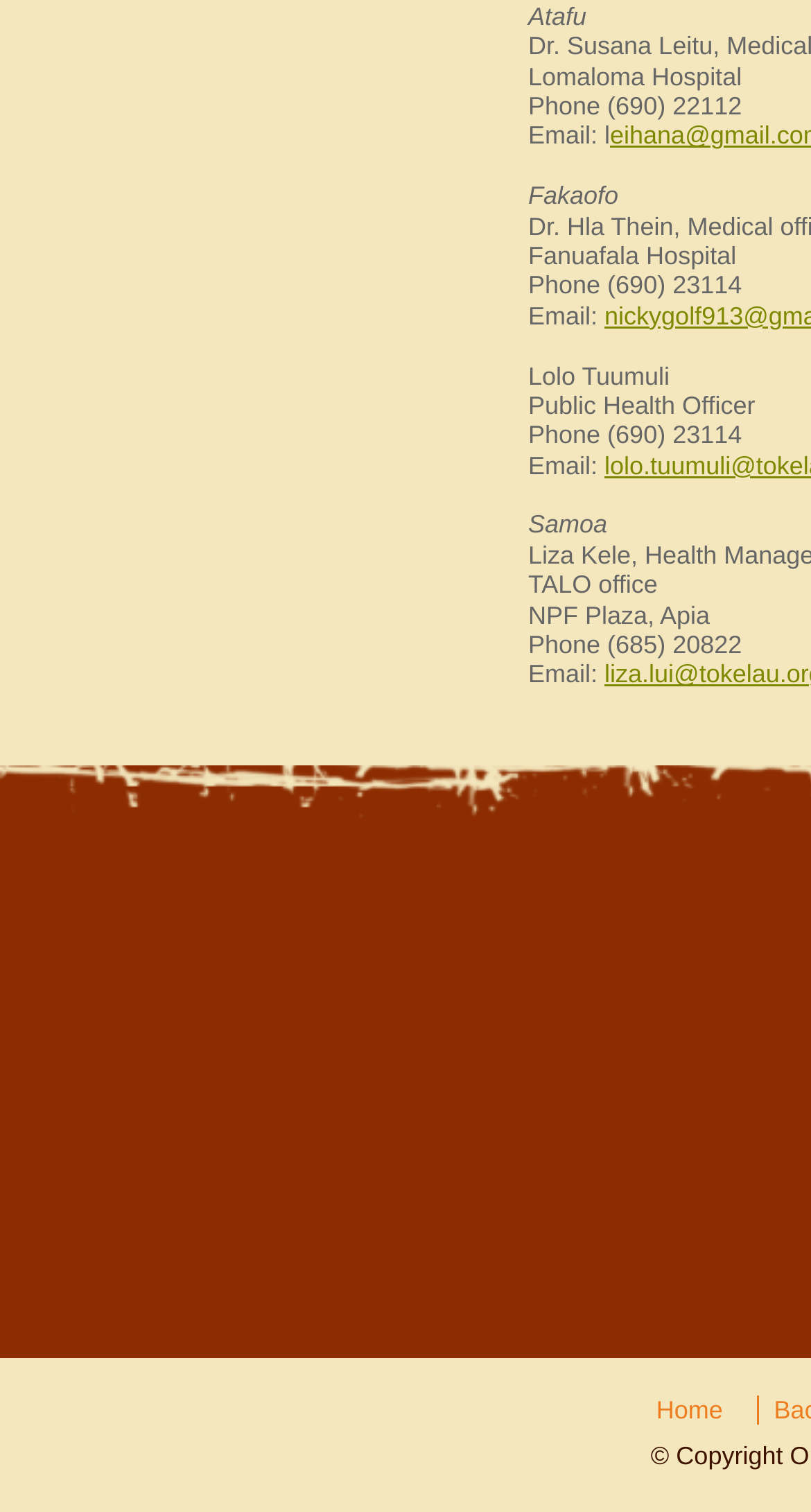Please find the bounding box for the following UI element description. Provide the coordinates in (top-left x, top-left y, bottom-right x, bottom-right y) format, with values between 0 and 1: Home

[0.809, 0.923, 0.909, 0.942]